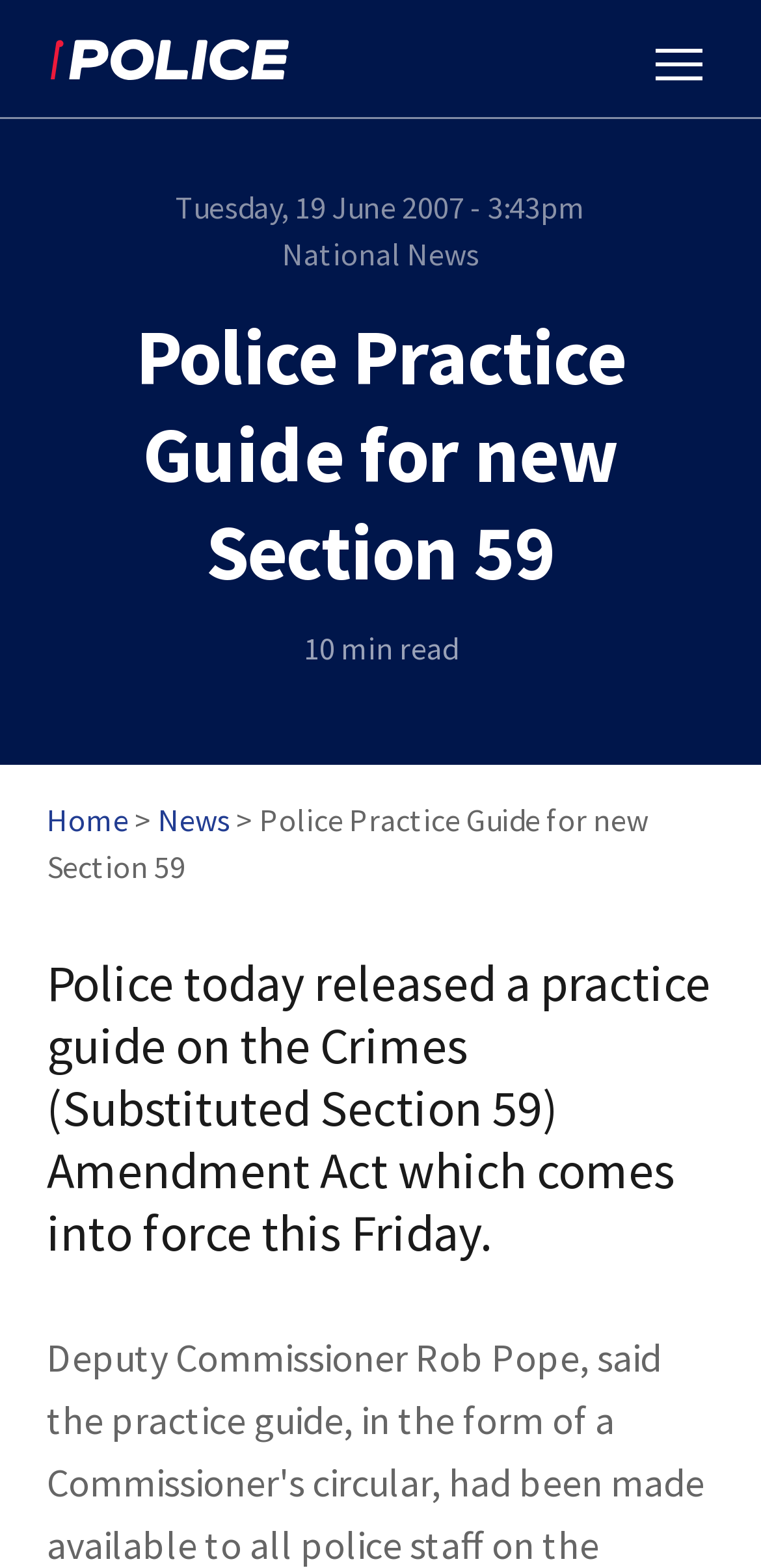What is the estimated reading time of the article?
Answer with a single word or short phrase according to what you see in the image.

10 min